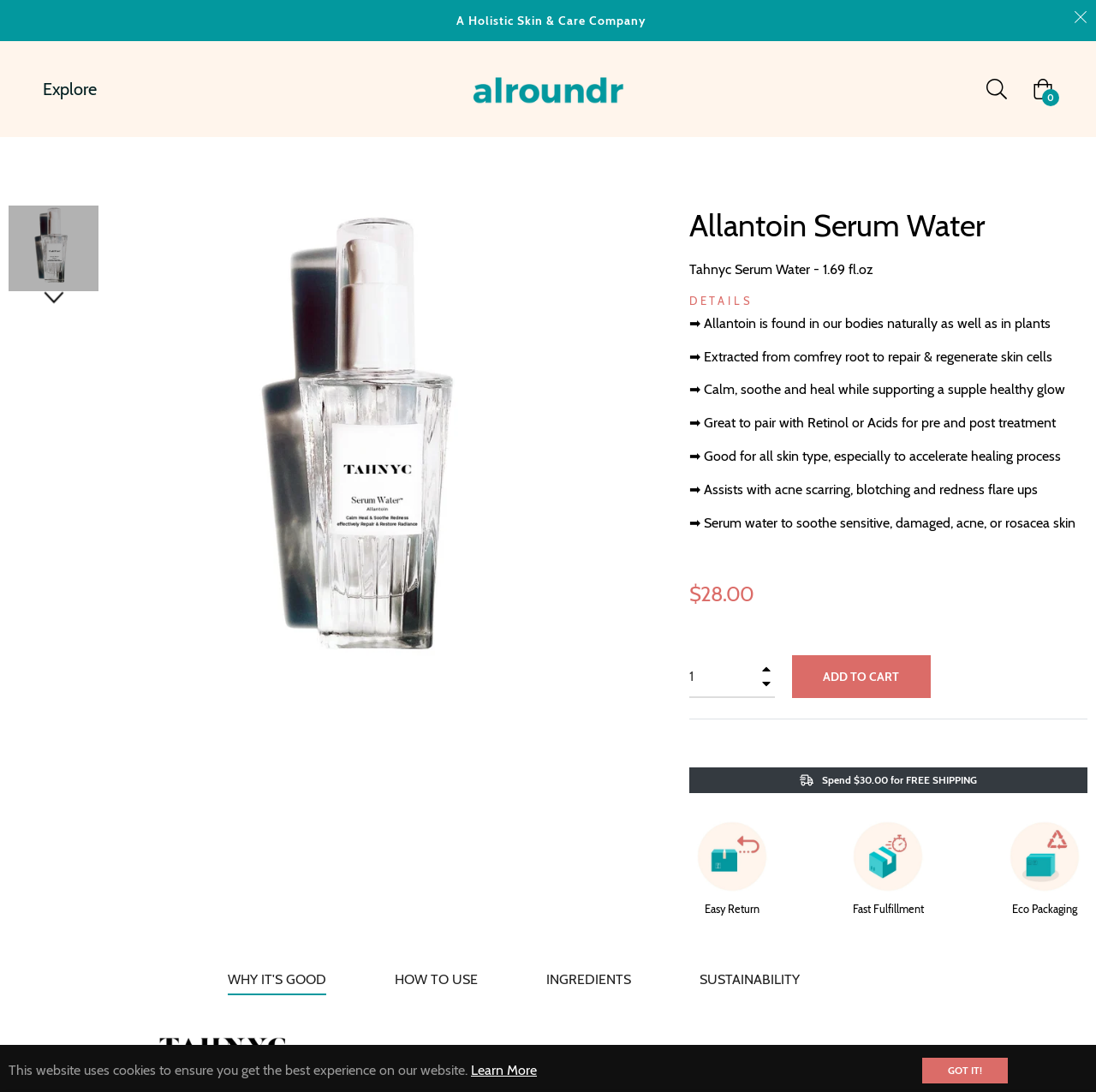What is the name of the company?
Use the image to give a comprehensive and detailed response to the question.

The company name is found in the link element with the text 'alroundr' and also in the image element with the same text, which is located at the top of the webpage.